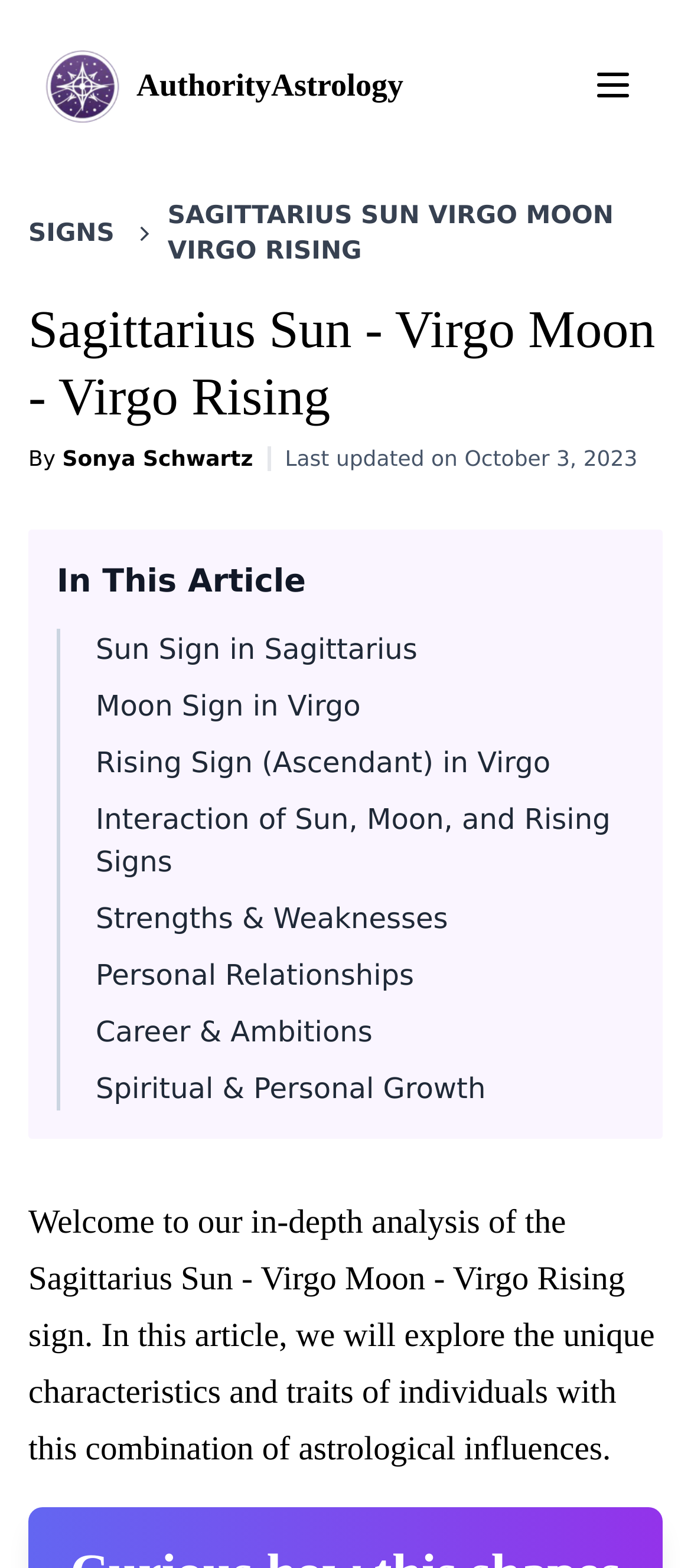Please determine the bounding box coordinates of the element to click in order to execute the following instruction: "Read about Sagittarius Sun - Virgo Moon - Virgo Rising". The coordinates should be four float numbers between 0 and 1, specified as [left, top, right, bottom].

[0.243, 0.127, 0.959, 0.172]